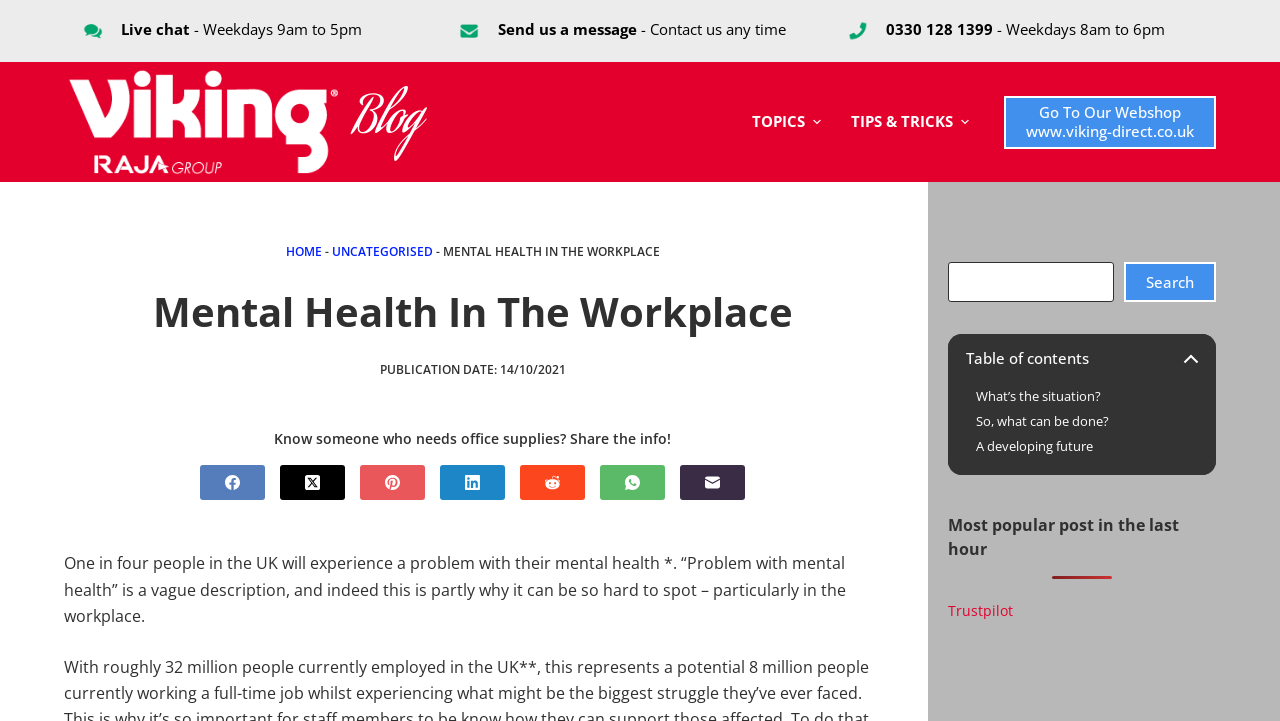Based on the element description Go To Our Webshopwww.viking-direct.co.uk, identify the bounding box of the UI element in the given webpage screenshot. The coordinates should be in the format (top-left x, top-left y, bottom-right x, bottom-right y) and must be between 0 and 1.

[0.784, 0.132, 0.95, 0.206]